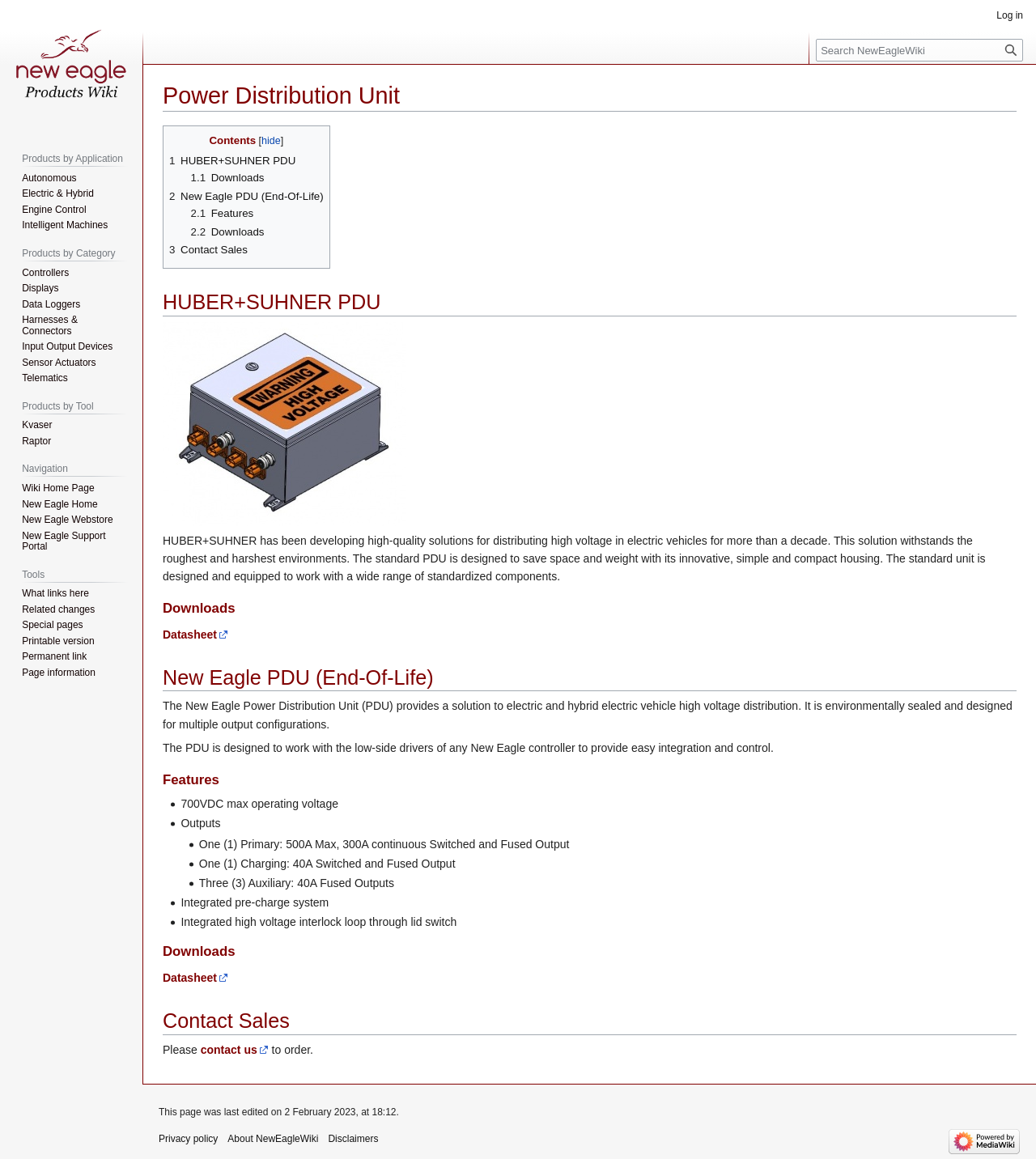Identify the first-level heading on the webpage and generate its text content.

Power Distribution Unit